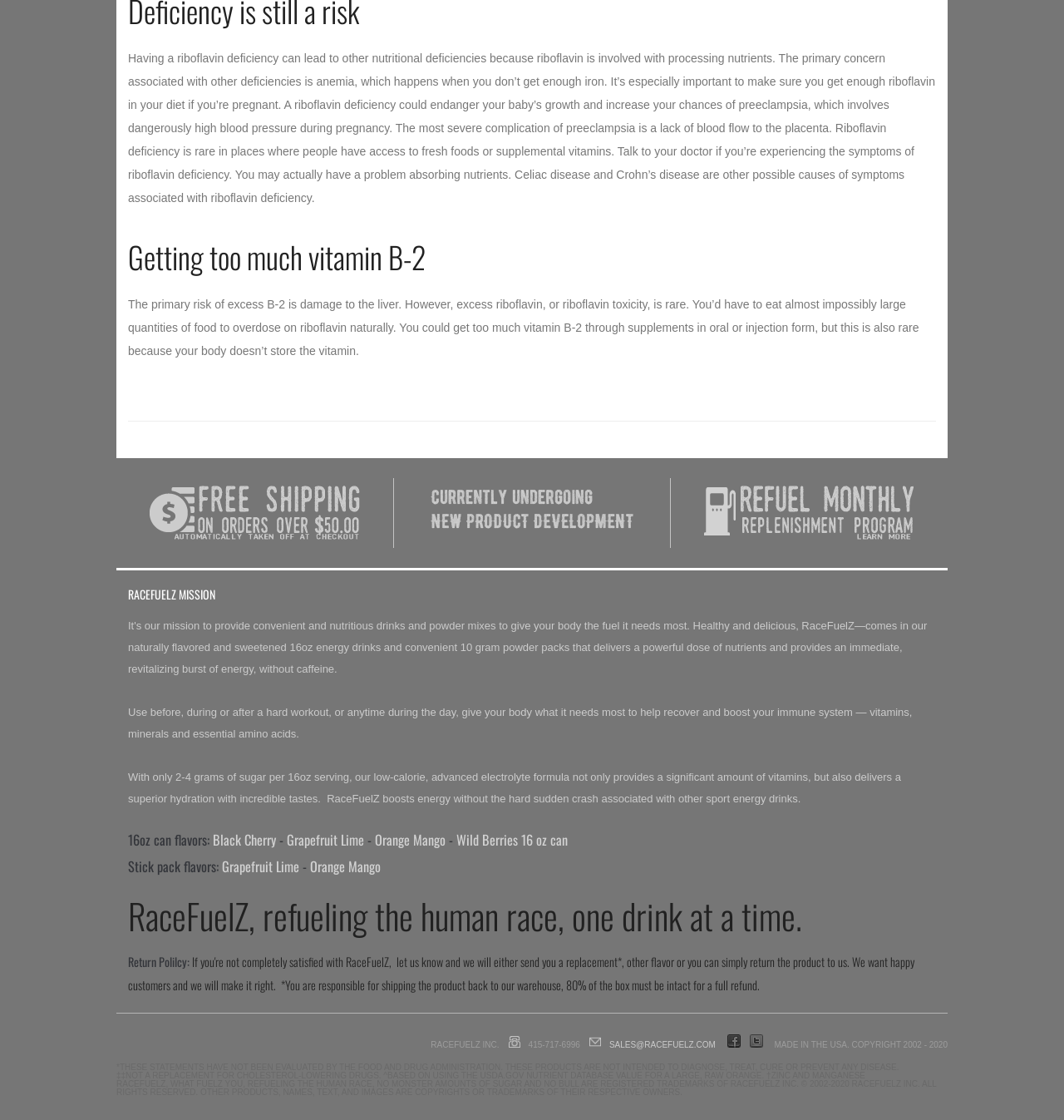What is the name of the company?
Please provide a single word or phrase based on the screenshot.

RACEFUELZ INC.